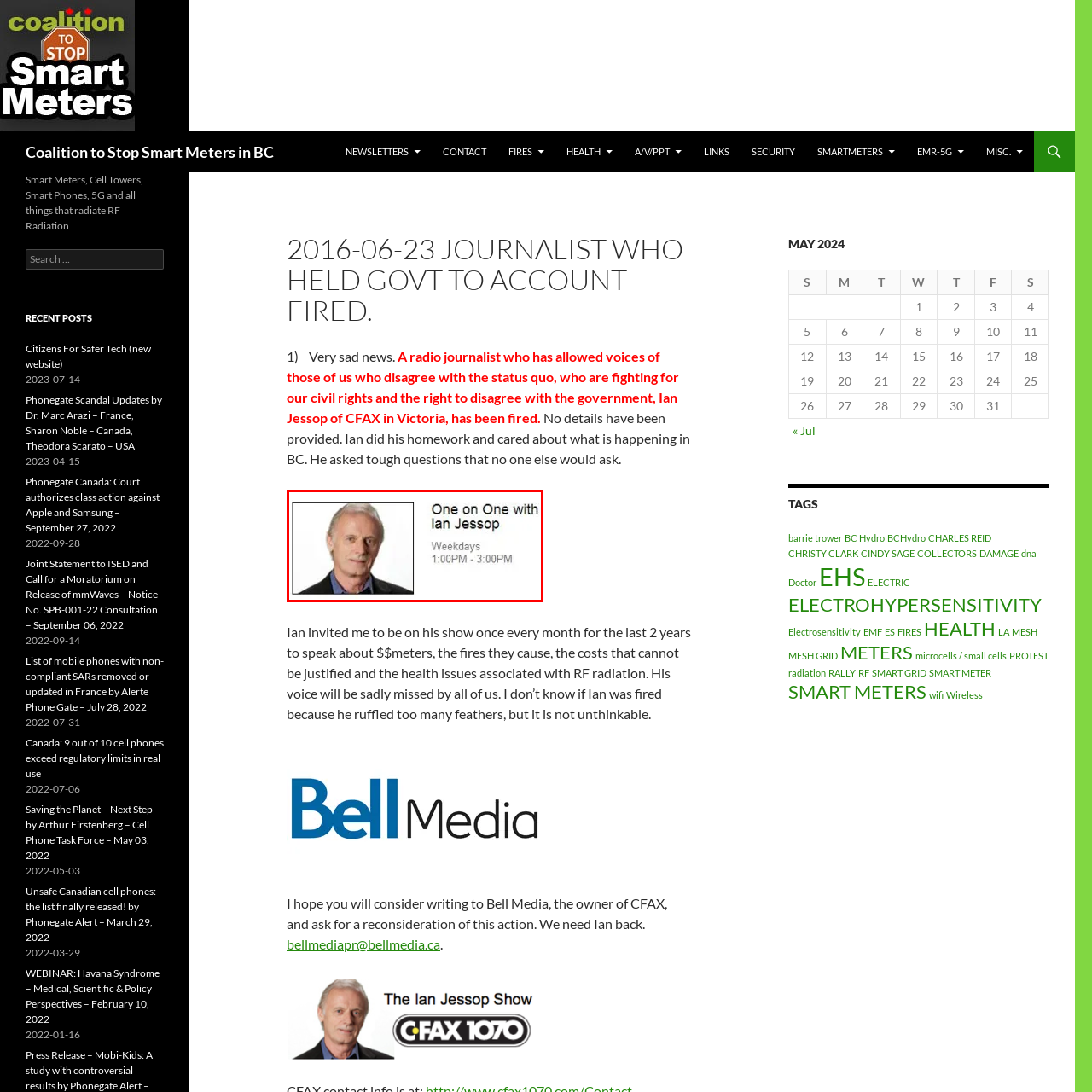What is the time slot of Ian Jessop's show?
Examine the visual content inside the red box and reply with a single word or brief phrase that best answers the question.

1:00 PM to 3:00 PM